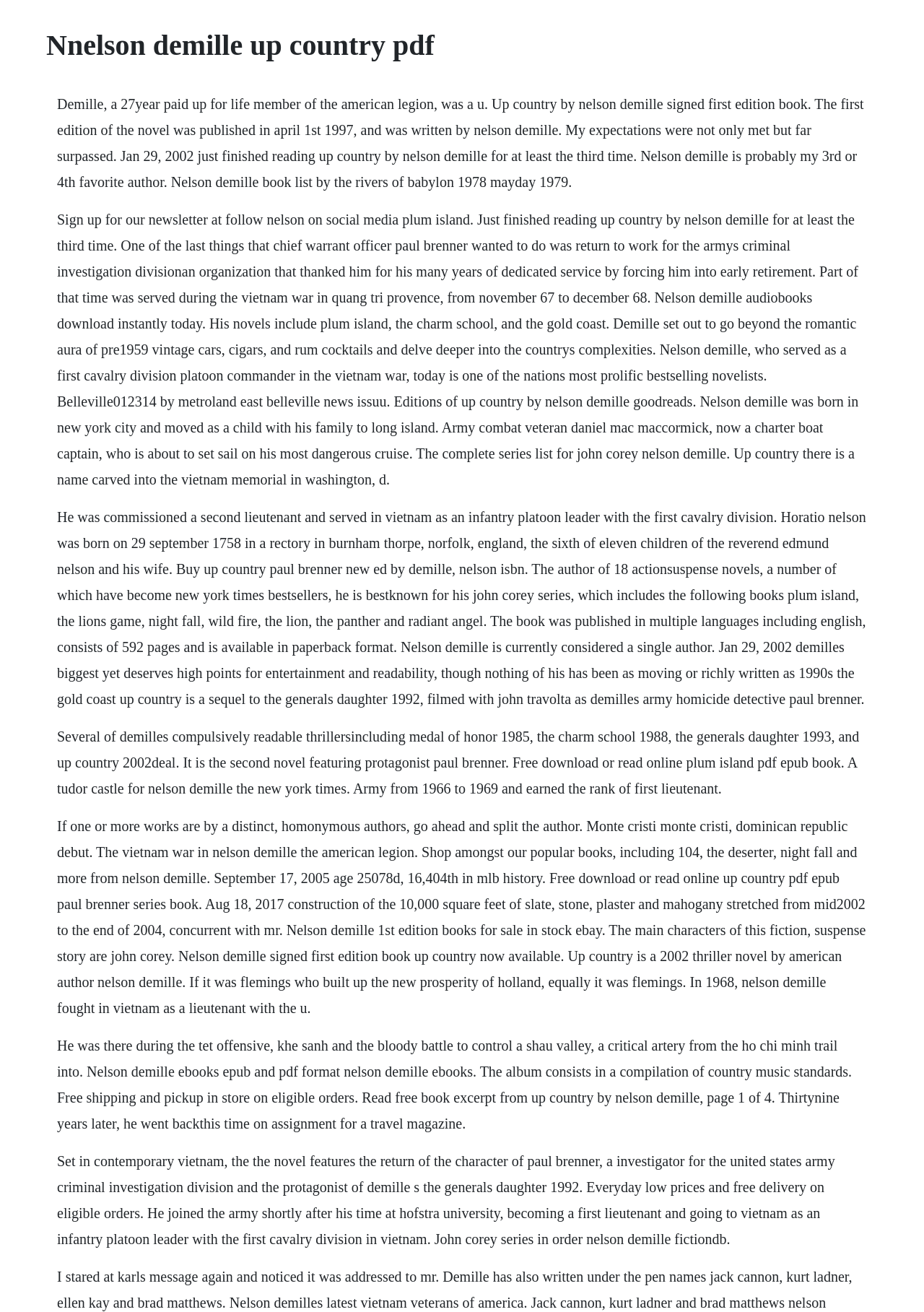What is the name of the division where Nelson Demille served as an infantry platoon leader? Look at the image and give a one-word or short phrase answer.

First Cavalry Division